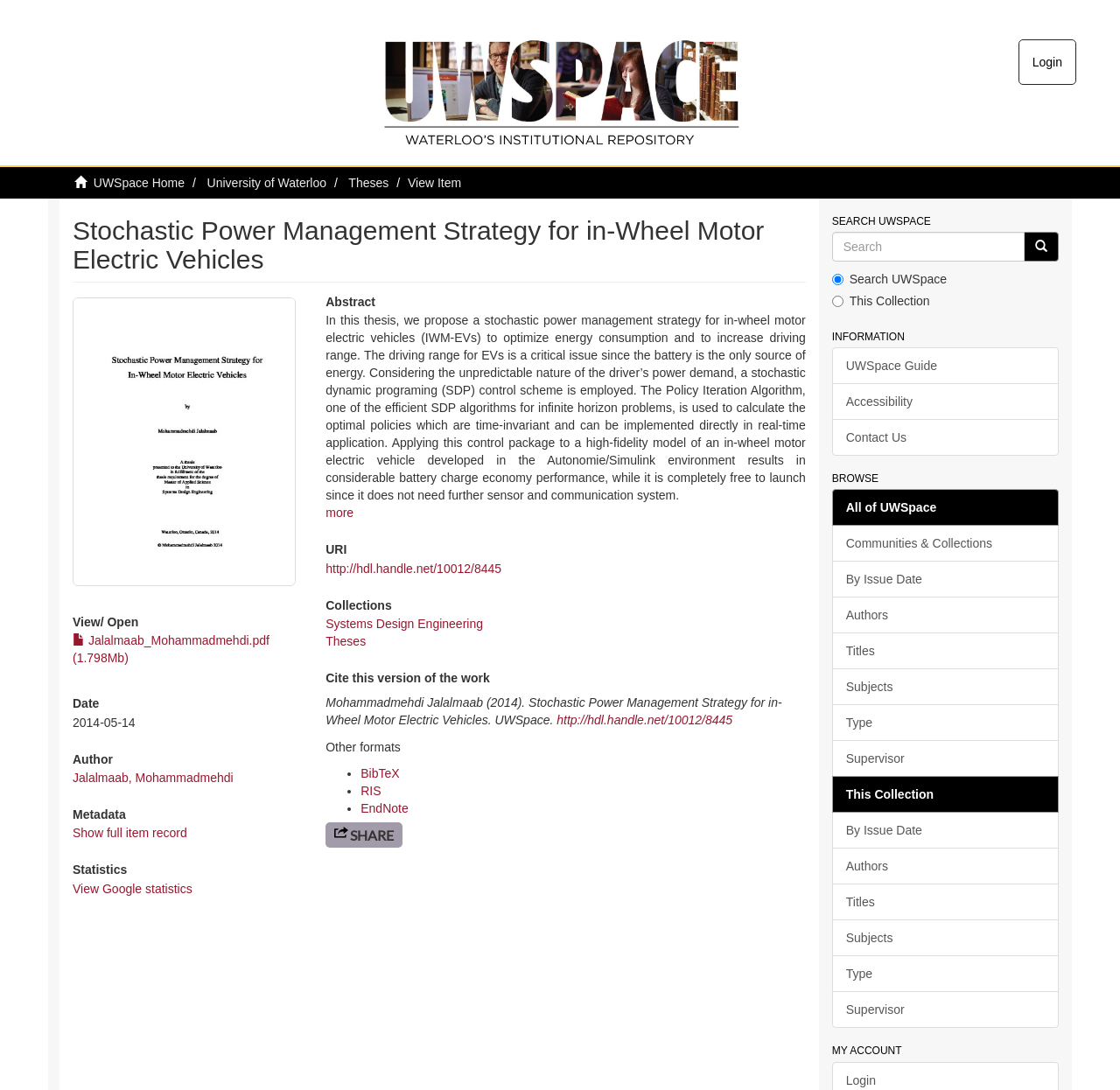Please find the bounding box coordinates of the element that must be clicked to perform the given instruction: "Login to the system". The coordinates should be four float numbers from 0 to 1, i.e., [left, top, right, bottom].

[0.91, 0.037, 0.96, 0.077]